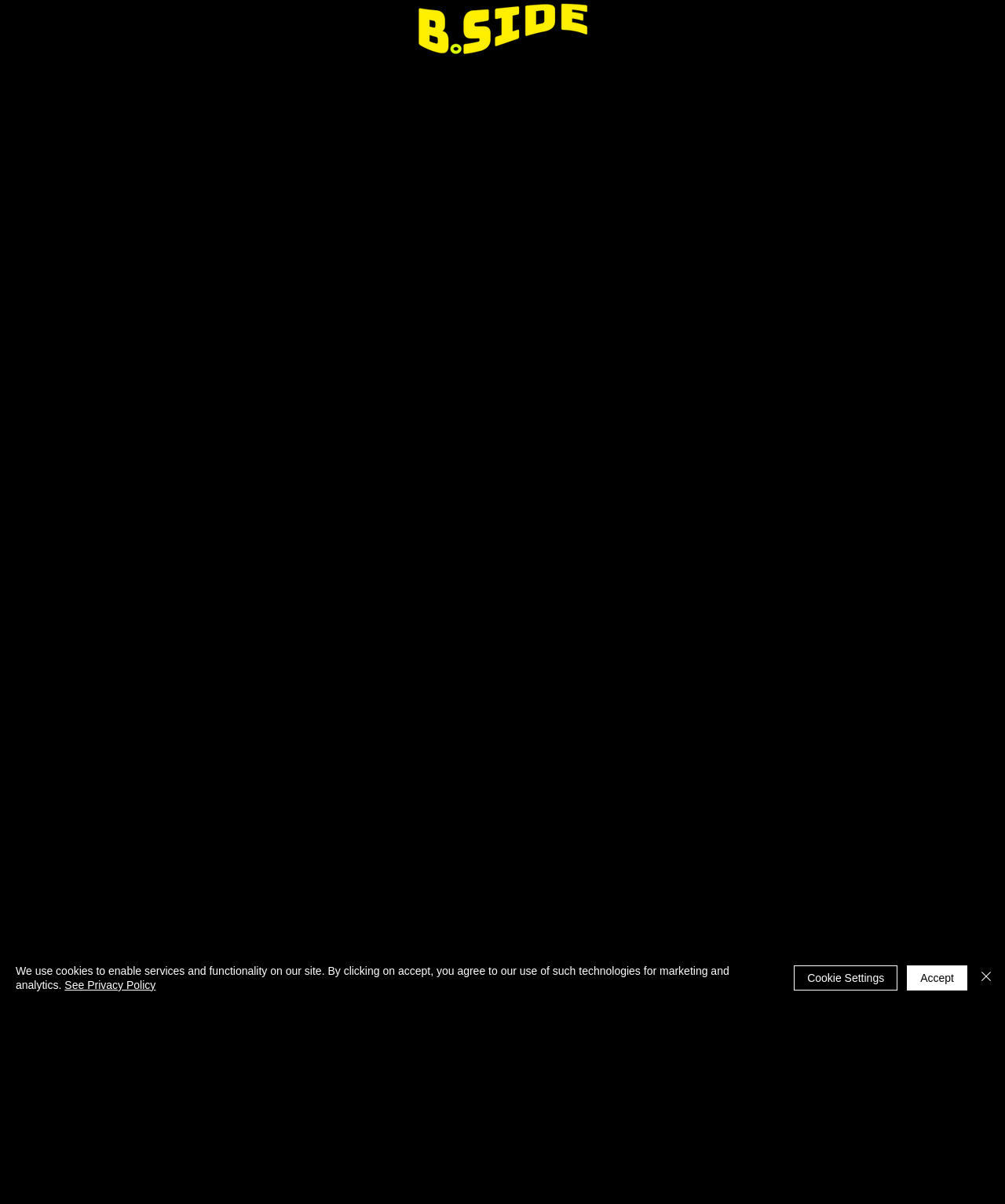Given the element description Accept, specify the bounding box coordinates of the corresponding UI element in the format (top-left x, top-left y, bottom-right x, bottom-right y). All values must be between 0 and 1.

[0.902, 0.802, 0.962, 0.823]